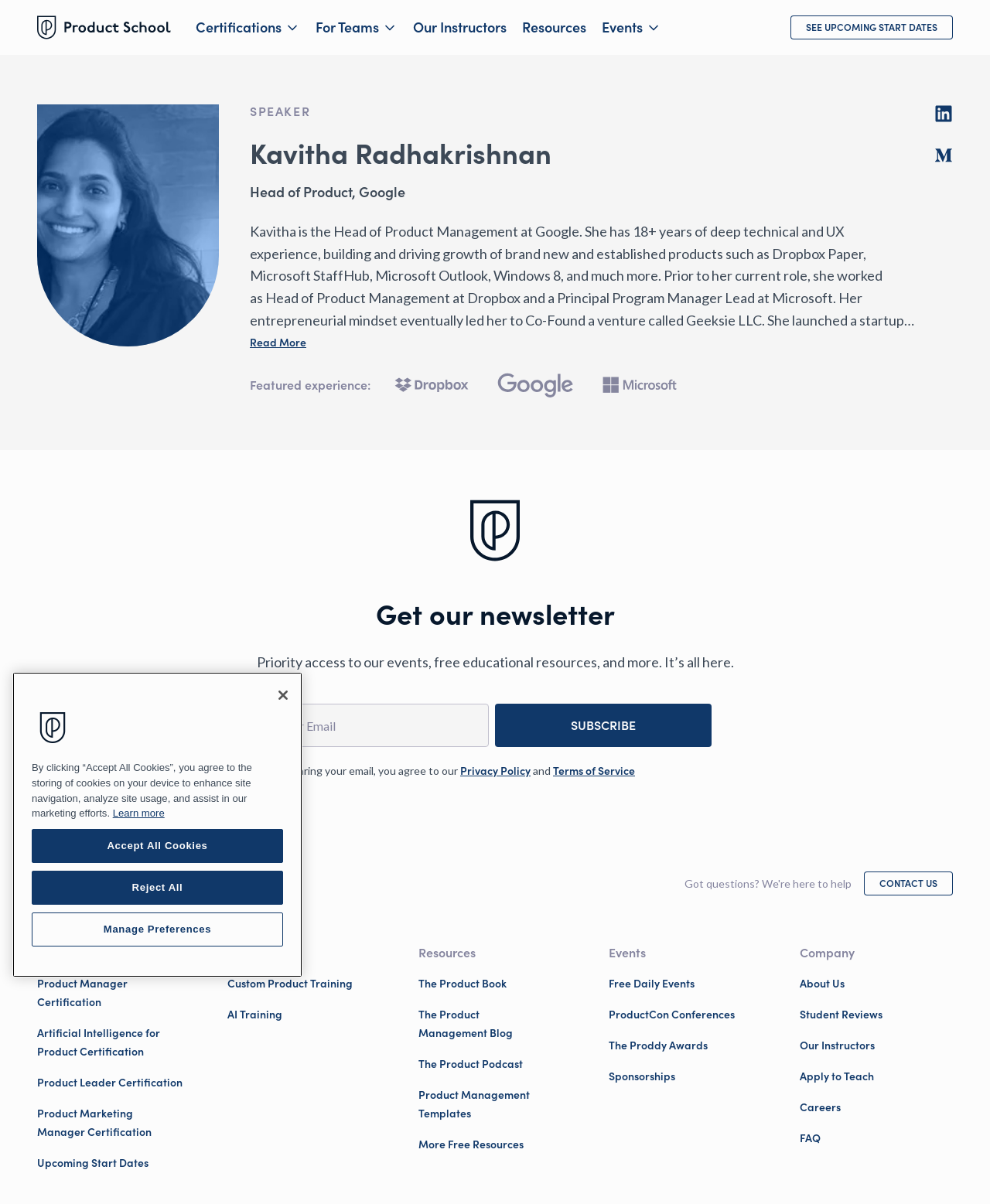Determine the bounding box coordinates of the clickable element to complete this instruction: "Learn more about certifications". Provide the coordinates in the format of four float numbers between 0 and 1, [left, top, right, bottom].

[0.038, 0.785, 0.115, 0.798]